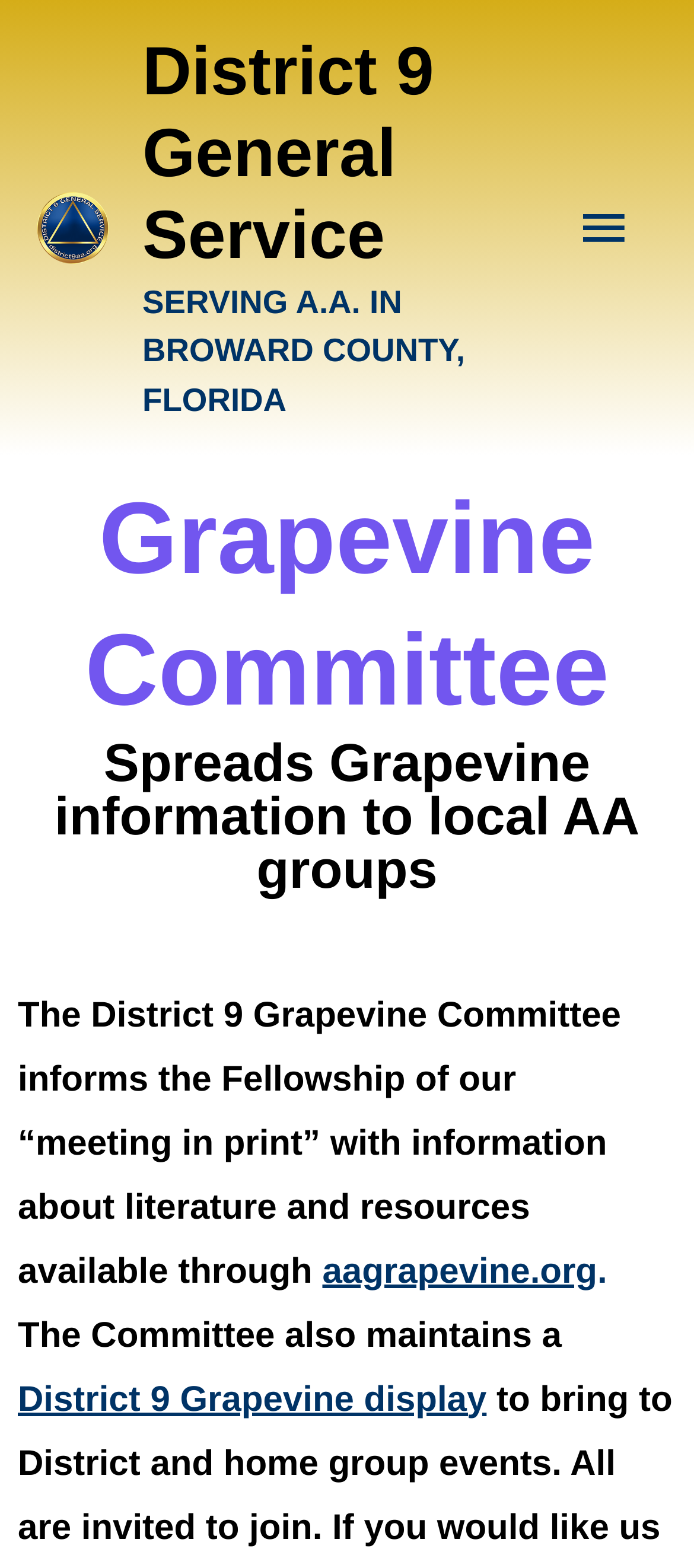Please examine the image and provide a detailed answer to the question: What is the name of the display maintained by the Committee?

I inferred this answer by reading the link element with the text 'District 9 Grapevine display' which suggests that the Committee maintains a display with this name.